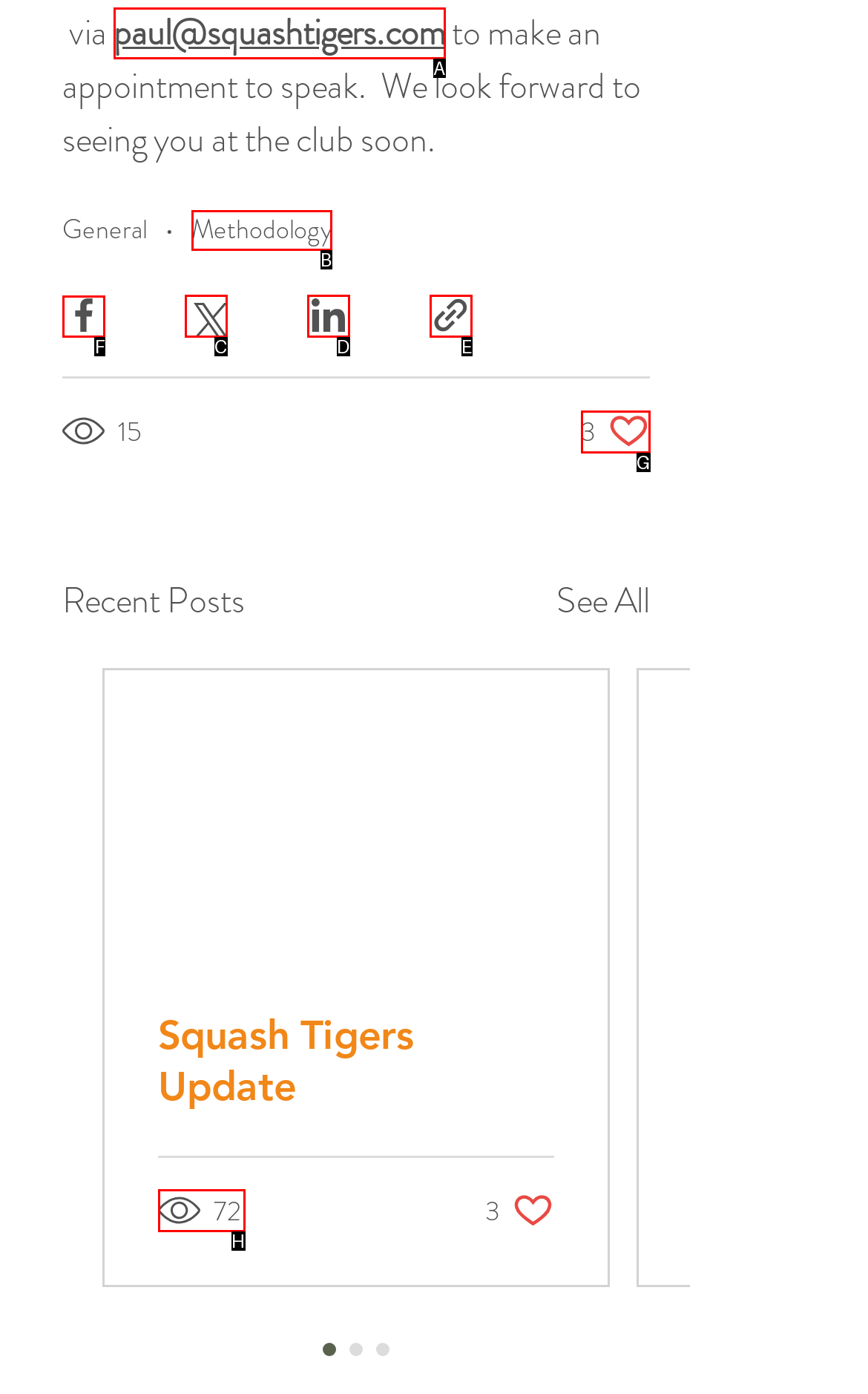Identify the correct UI element to click for the following task: Share via Facebook Choose the option's letter based on the given choices.

F